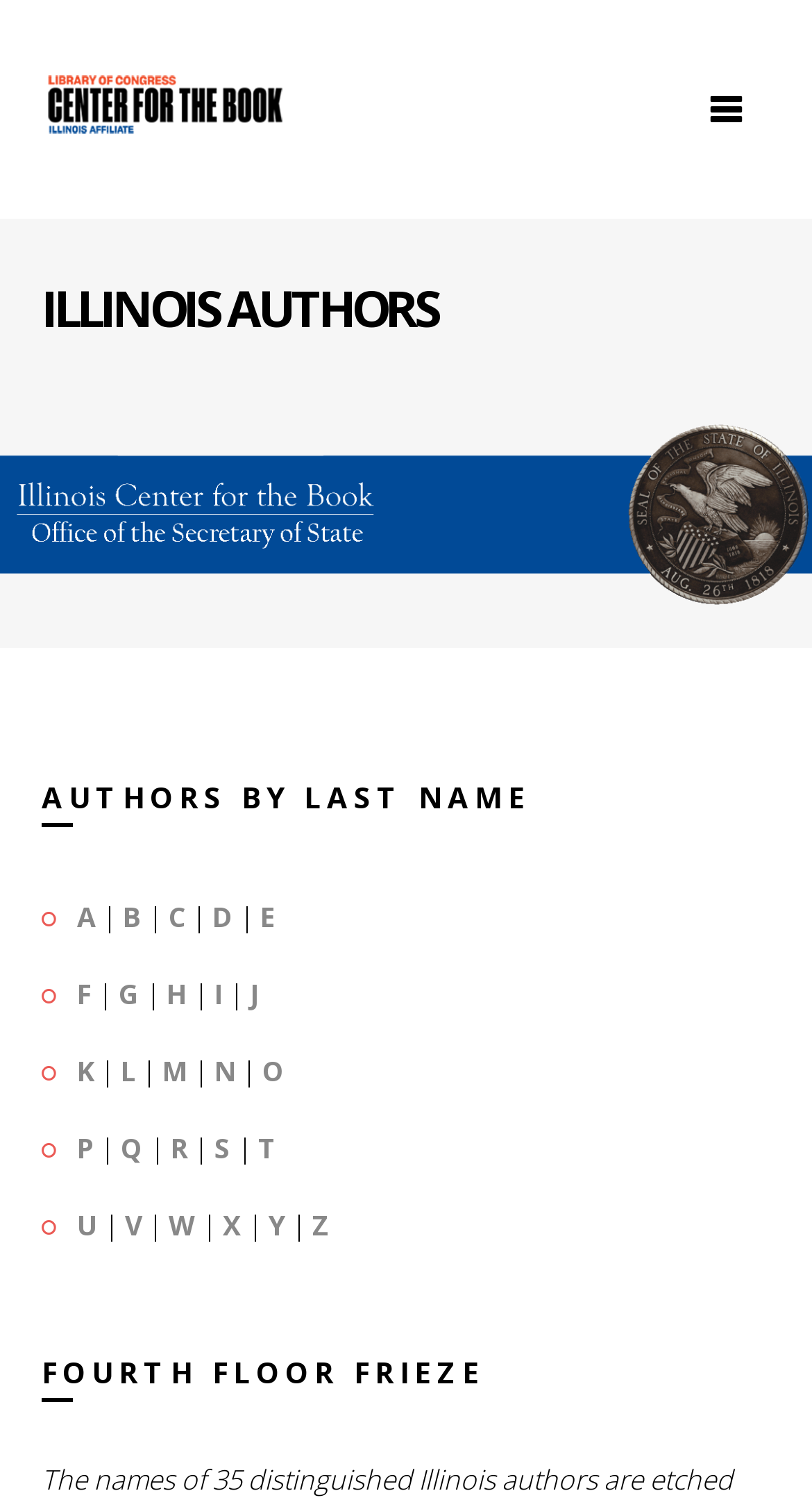Generate a thorough caption detailing the webpage content.

The webpage is dedicated to the Illinois Center for the Book, specifically showcasing individual authors. At the top-left corner, there is a logo of the Library of Congress's Center for the Book, which is an image linked to another webpage. Next to it, there is a heading "ILLINOIS AUTHORS" in a prominent font size.

Below the heading, there is a banner image of the Illinois Center for the Book, spanning the entire width of the page. Underneath the banner, there is a heading "AUTHORS BY LAST NAME" followed by a list of alphabetical links, from "A" to "Z", each separated by a vertical bar. These links are arranged in a grid-like structure, with multiple columns and rows.

At the bottom of the page, there is another heading "FOURTH FLOOR FRIEZE", which seems to be a separate section or category. Overall, the webpage has a simple and organized layout, with clear headings and concise text, making it easy to navigate and find information about individual authors.